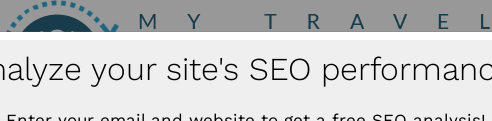Give a meticulous account of what the image depicts.

This image is part of the "My Travel Backpack" website, featuring a prominent heading that reads, "Analyze your site's SEO performance." Below this heading, there is a brief call to action encouraging users to enter their email and website to receive a free SEO analysis. The design emphasizes clarity and user engagement, inviting travelers and website owners alike to enhance their online presence while enjoying the travel content on the site. The overall aesthetic is clean and professional, reflecting the site's focus on travel insights and digital growth strategies.